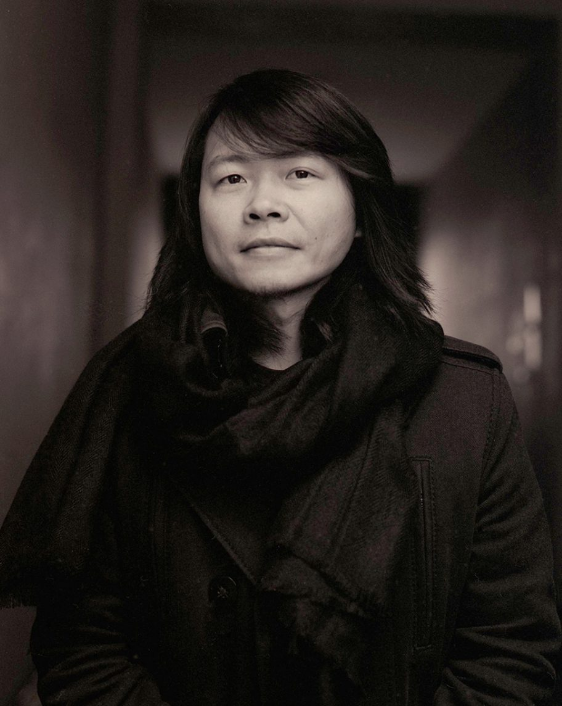Provide a one-word or brief phrase answer to the question:
What is the tone of the photograph?

Monochrome